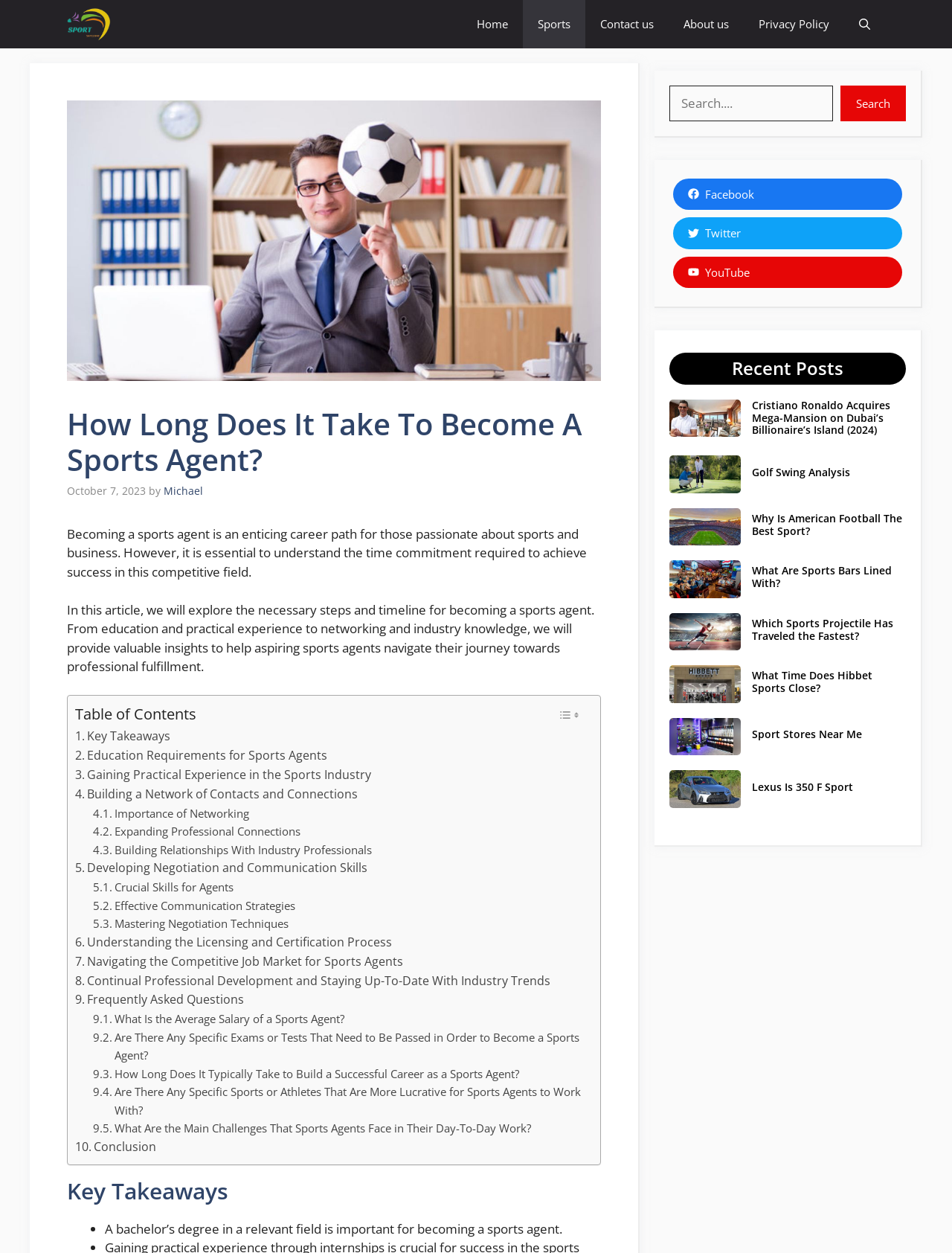Specify the bounding box coordinates of the area to click in order to execute this command: 'Open the 'Contact us' page'. The coordinates should consist of four float numbers ranging from 0 to 1, and should be formatted as [left, top, right, bottom].

[0.615, 0.0, 0.702, 0.039]